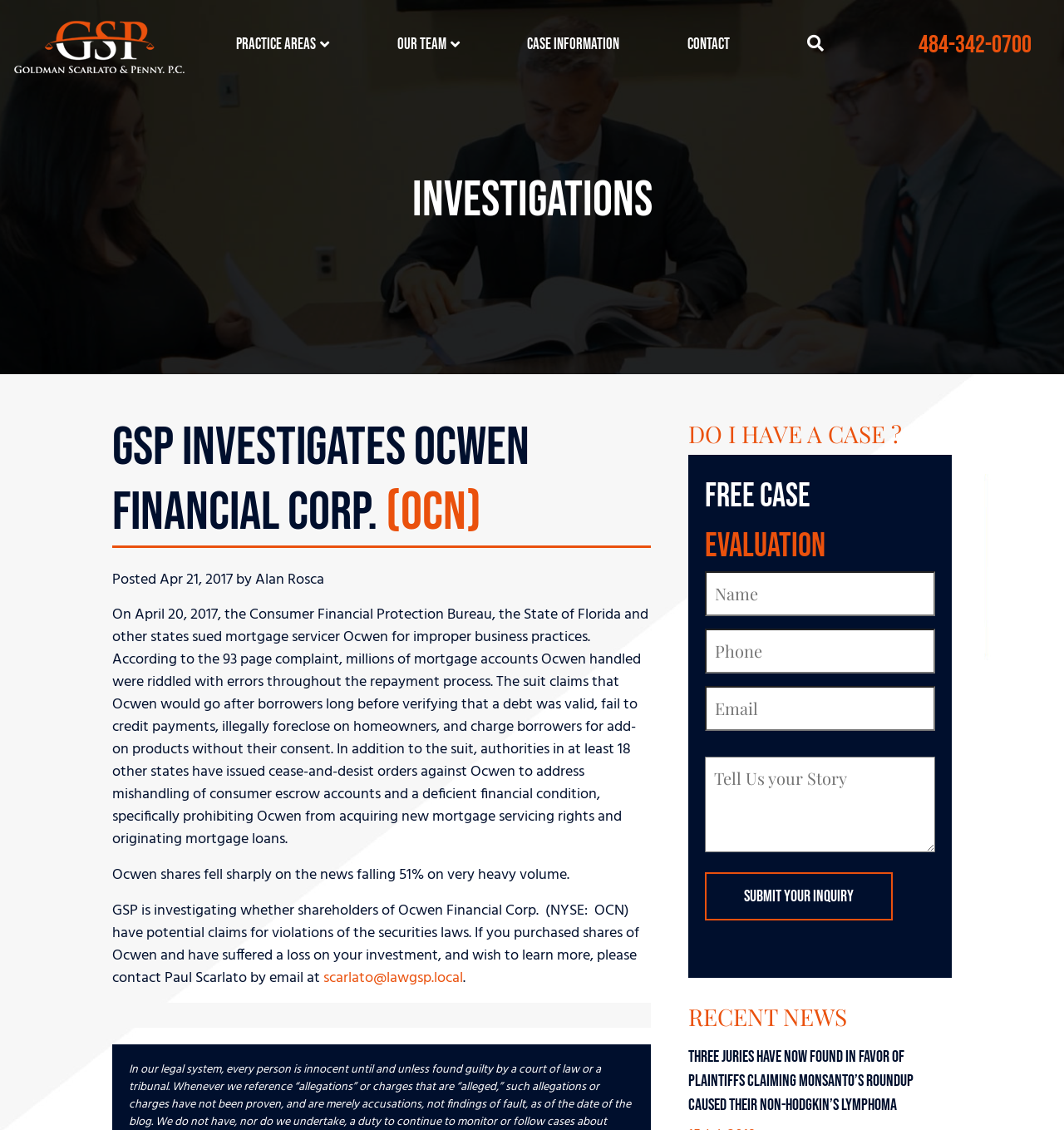Please find the bounding box coordinates of the element that must be clicked to perform the given instruction: "Contact Paul Scarlato by email". The coordinates should be four float numbers from 0 to 1, i.e., [left, top, right, bottom].

[0.304, 0.855, 0.435, 0.876]